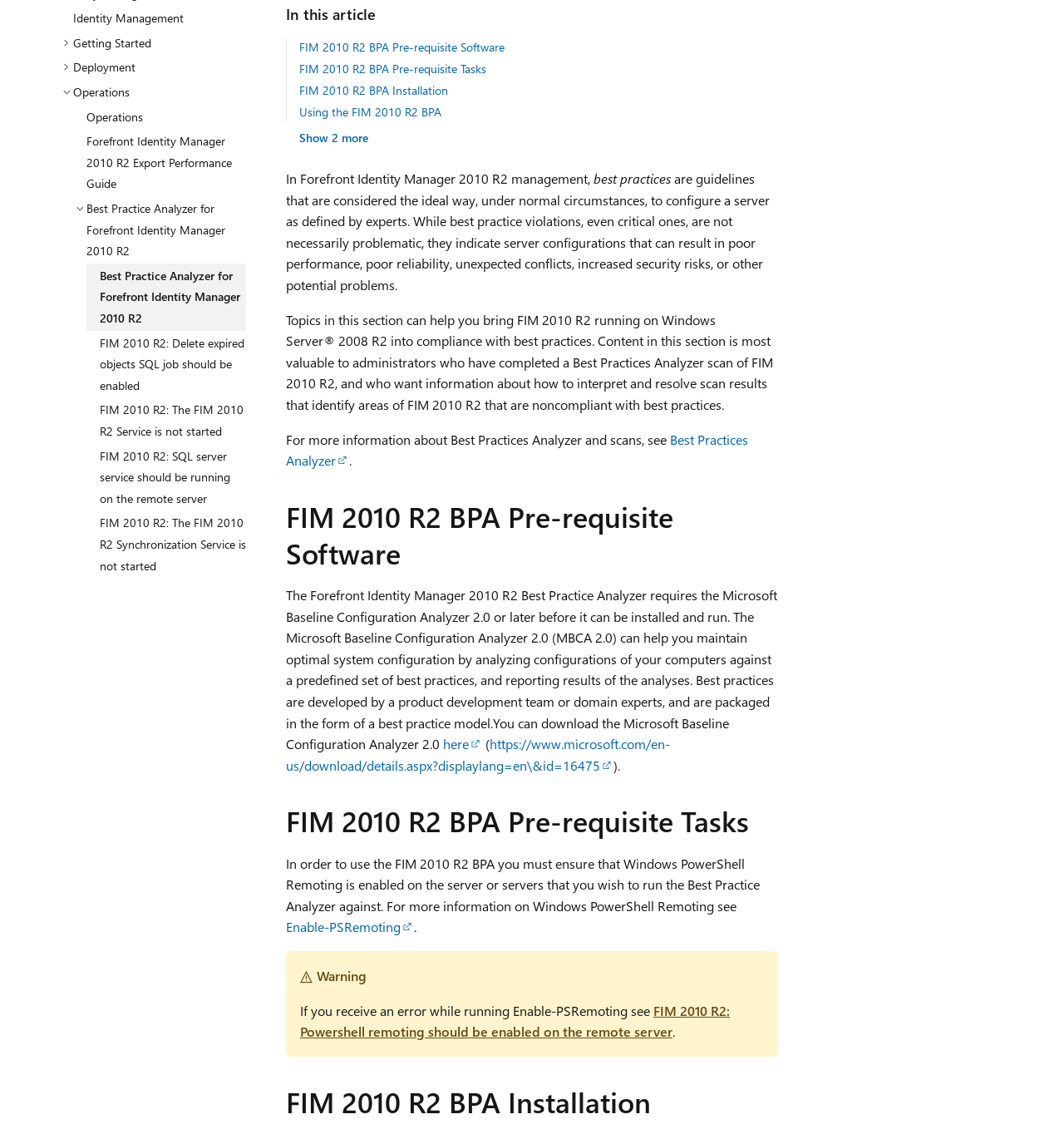Predict the bounding box of the UI element based on the description: "Best Practices Analyzer". The coordinates should be four float numbers between 0 and 1, formatted as [left, top, right, bottom].

[0.269, 0.379, 0.703, 0.414]